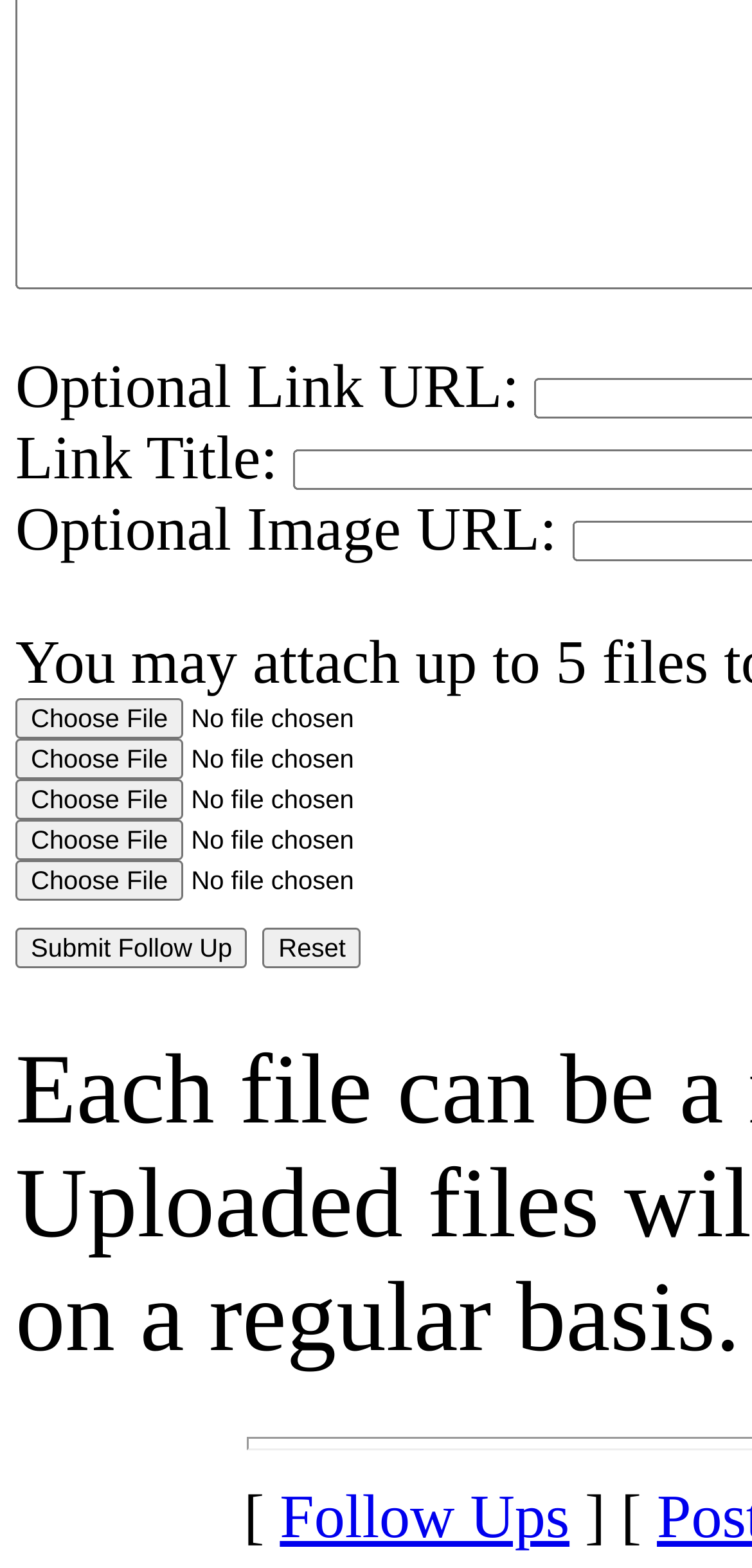Provide the bounding box coordinates of the HTML element described by the text: "aria-label="White Instagram Icon"".

None